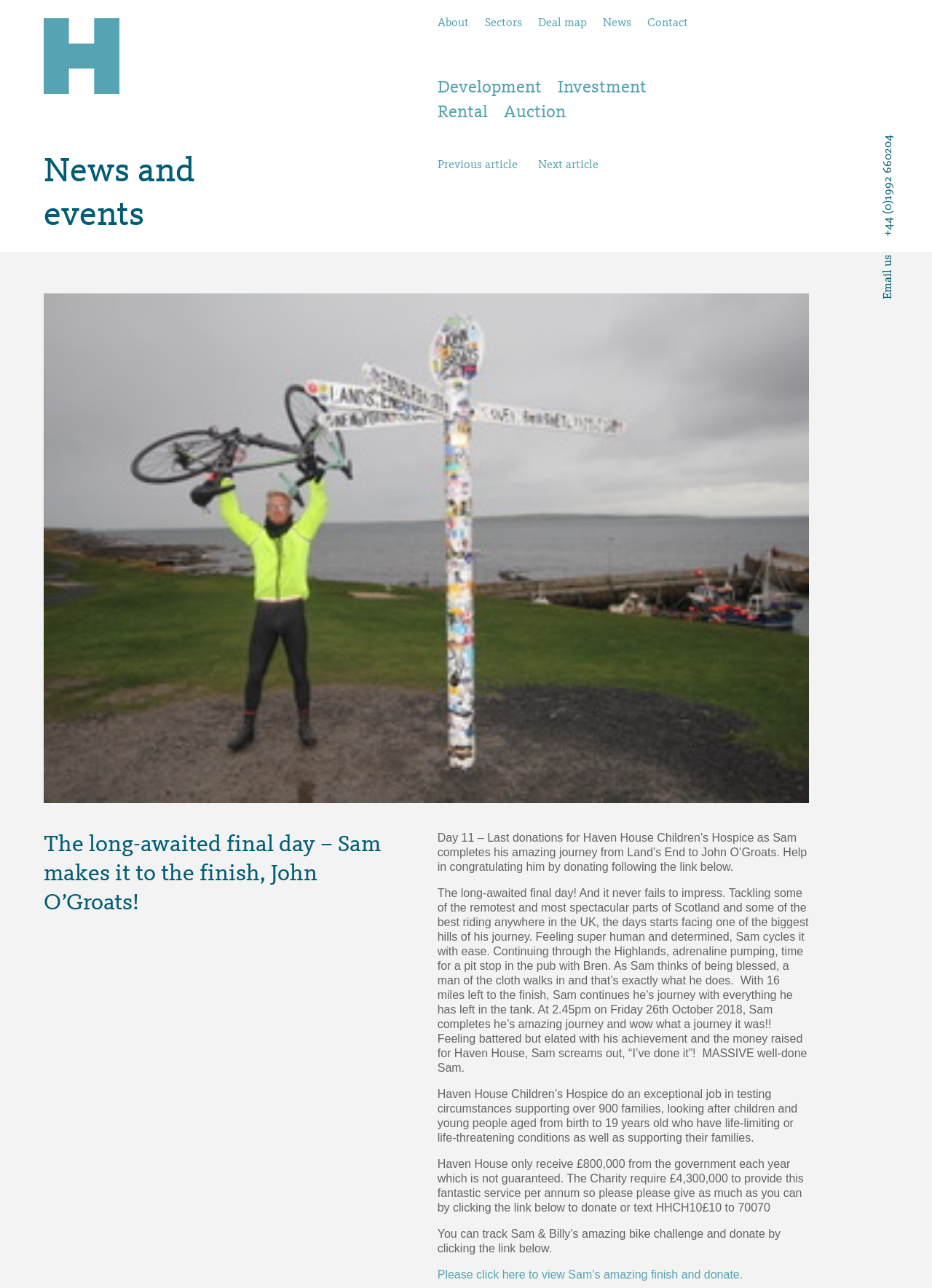Explain the webpage's design and content in an elaborate manner.

The webpage is about Highfield Investments, with a focus on a news article about Sam's bike challenge for Haven House Children's Hospice. At the top, there is a header section with a link to the website's homepage, "Highfield Investments". Below this, there is a navigation menu with links to various sections of the website, including "About", "Sectors", "Deal map", "News", and "Contact".

On the right side of the page, there are two links: a phone number "+44 (0)1992 660204" and an "Email us" link. Below these links, there is a section titled "News and events" with links to previous and next articles.

The main content of the page is an article about Sam's bike challenge, which is divided into several paragraphs. The article describes Sam's journey from Land's End to John O'Groats, raising money for Haven House Children's Hospice. There are also descriptions of the charity's work and how to donate.

At the bottom of the page, there is a link to view Sam's finish and donate to the charity. Overall, the webpage has a simple layout with a focus on the news article and links to related content.